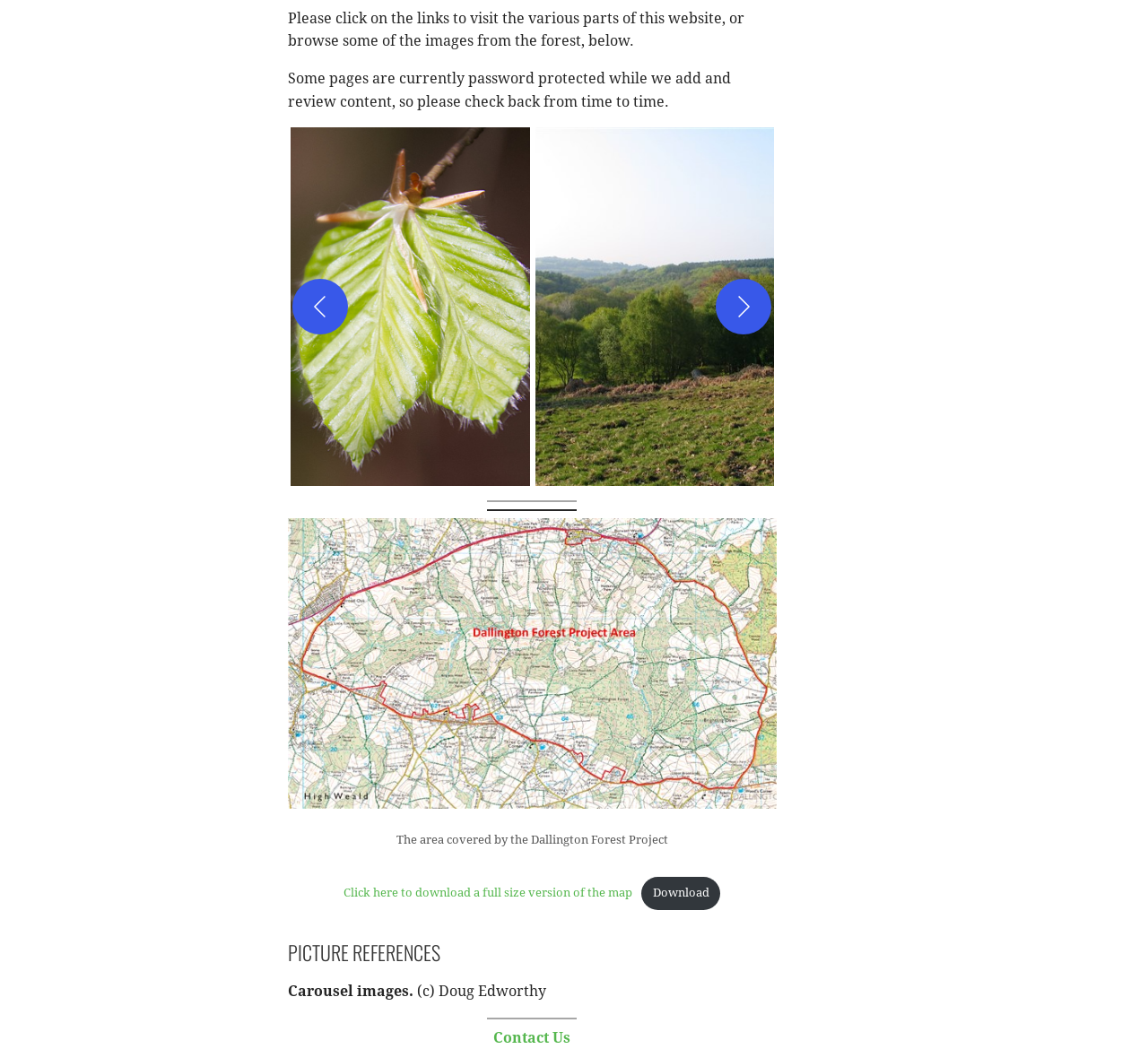Determine the coordinates of the bounding box that should be clicked to complete the instruction: "Contact us". The coordinates should be represented by four float numbers between 0 and 1: [left, top, right, bottom].

[0.43, 0.981, 0.497, 0.997]